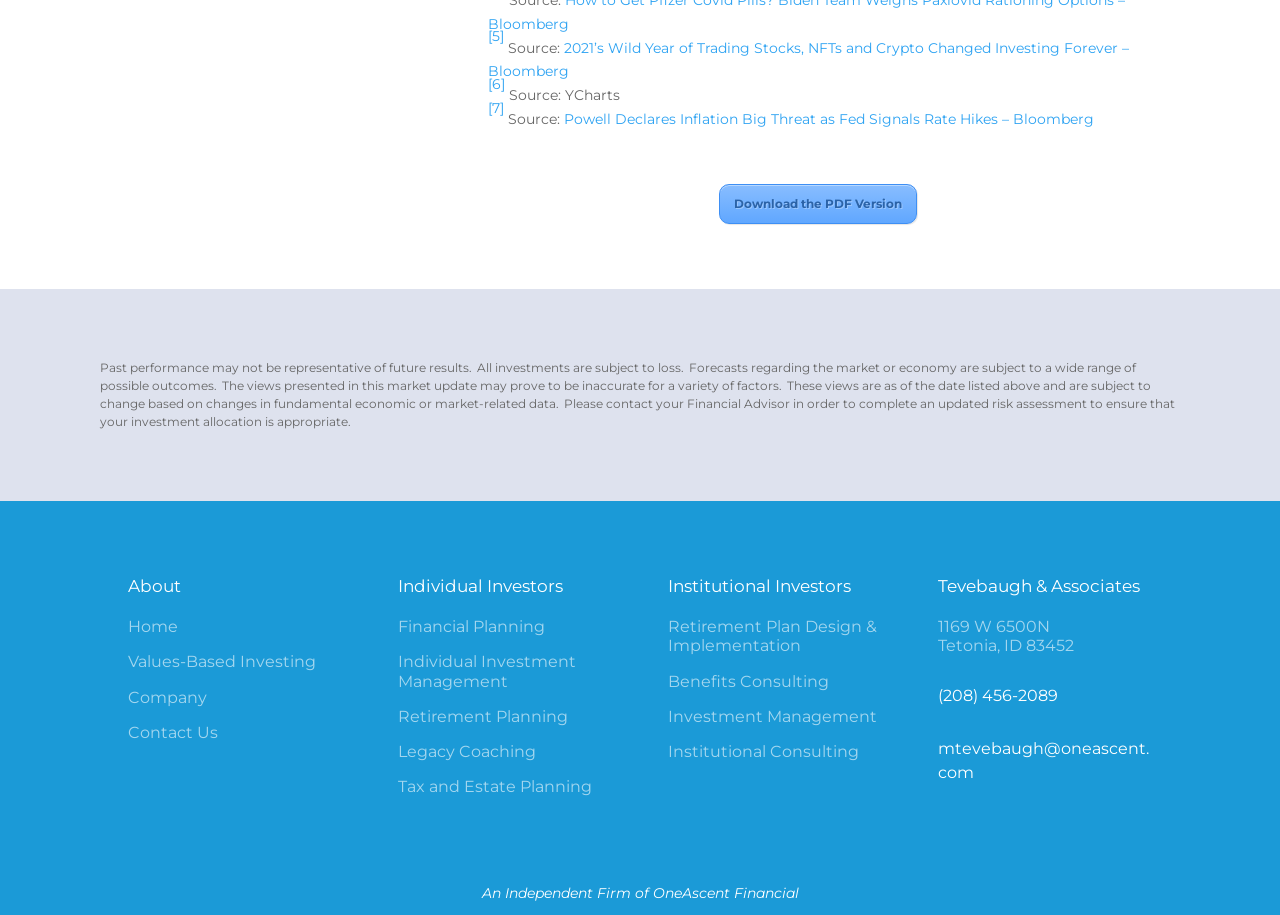Could you indicate the bounding box coordinates of the region to click in order to complete this instruction: "Visit the Bloomberg webpage".

[0.381, 0.042, 0.882, 0.088]